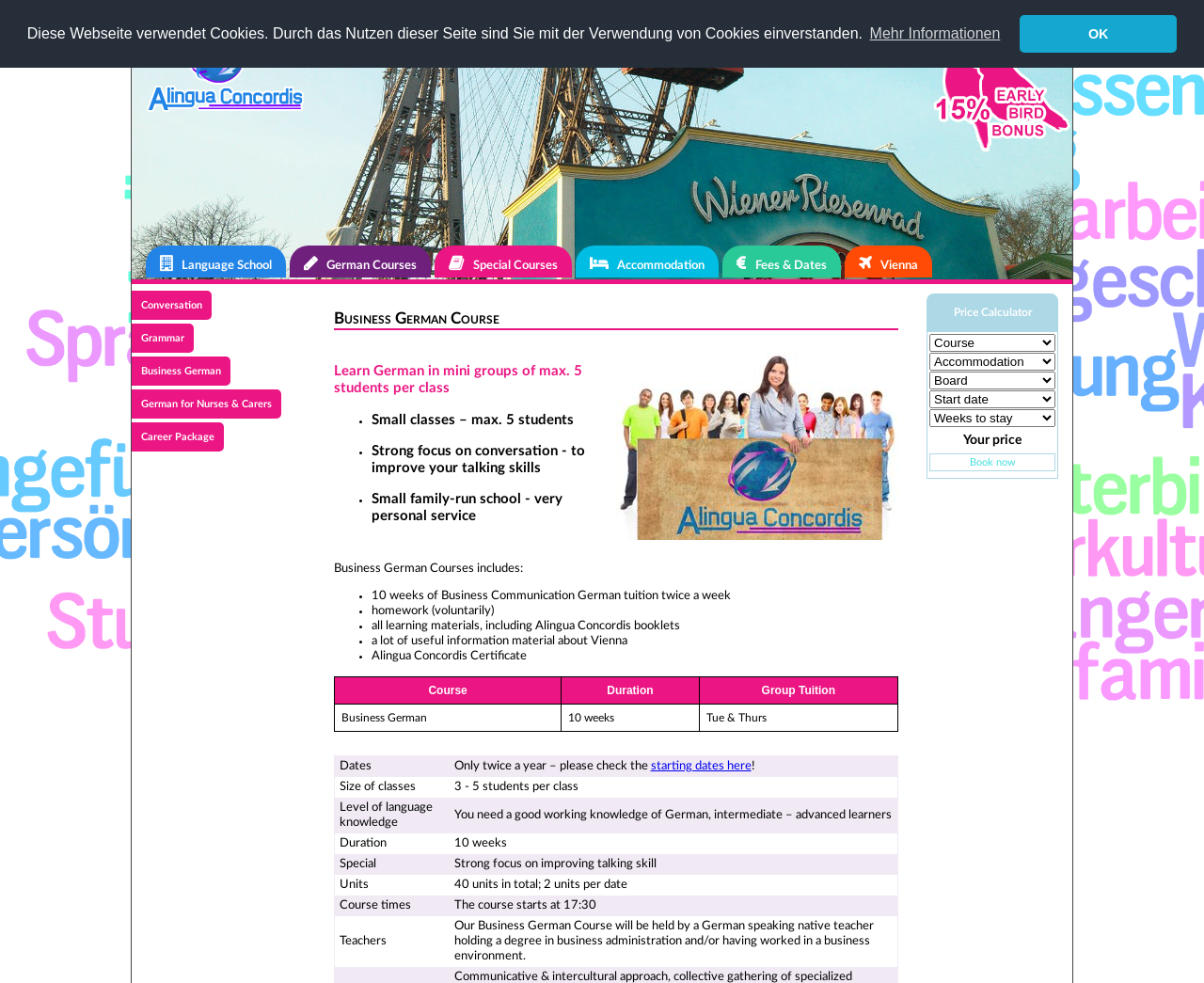Please identify the bounding box coordinates of the element that needs to be clicked to execute the following command: "View the 'Business German Course' details". Provide the bounding box using four float numbers between 0 and 1, formatted as [left, top, right, bottom].

[0.277, 0.315, 0.746, 0.336]